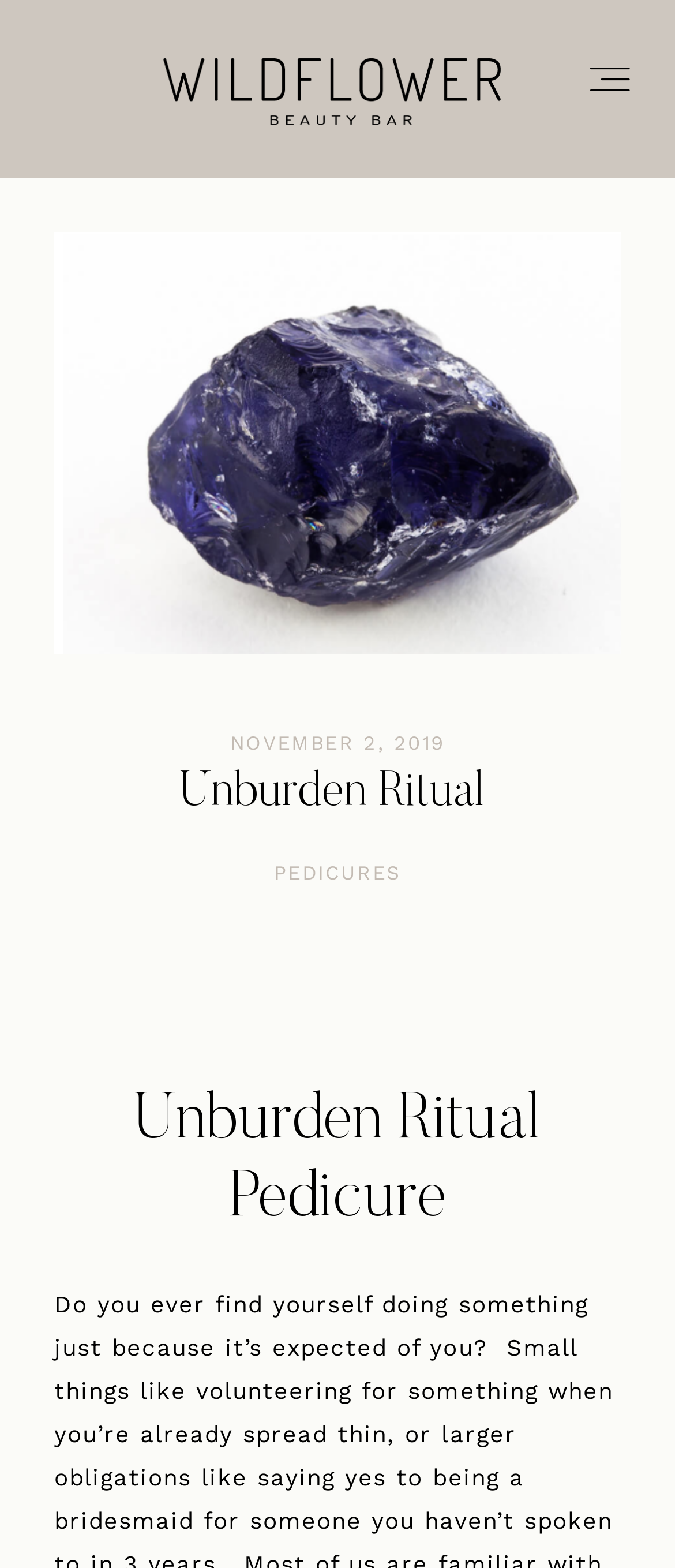Provide a single word or phrase answer to the question: 
How many types of pedicures are offered?

At least 2